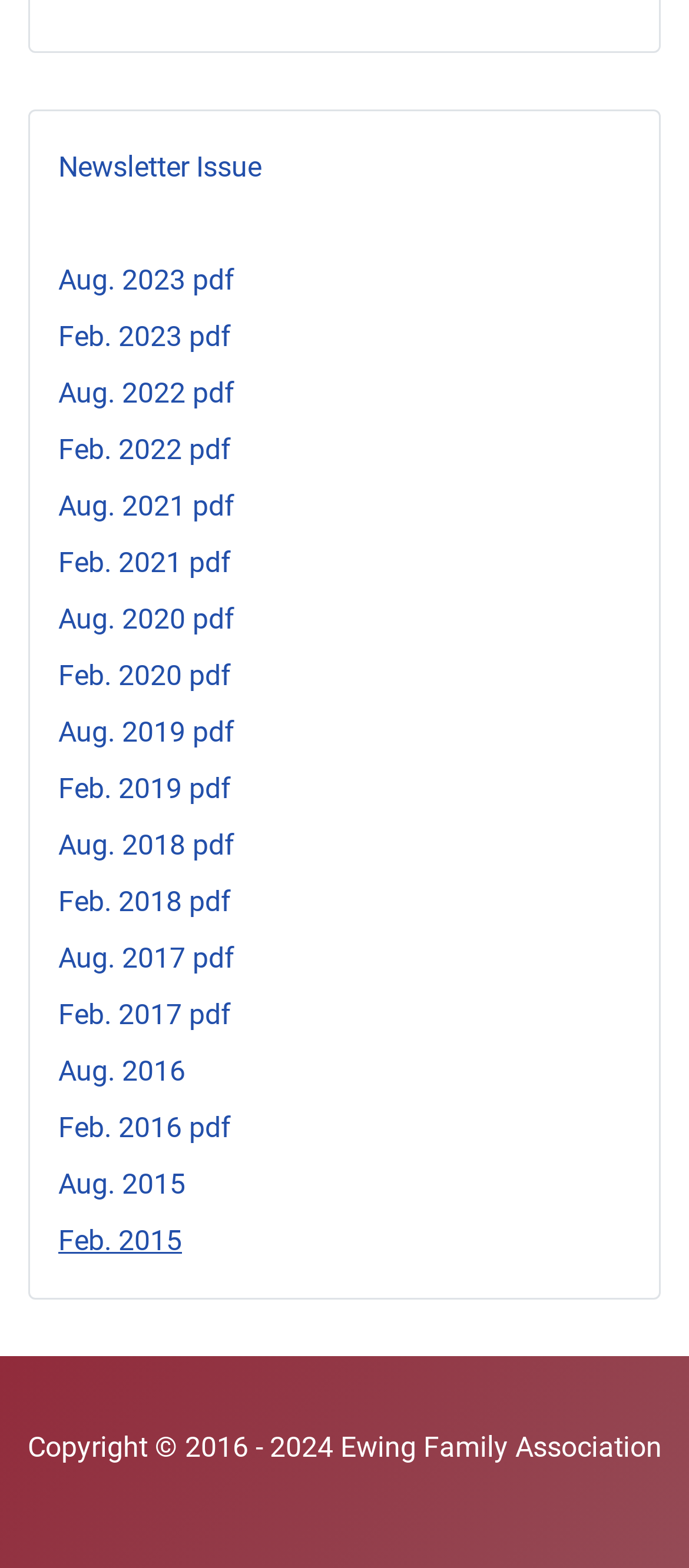Find the bounding box coordinates of the clickable element required to execute the following instruction: "view newsletter issue". Provide the coordinates as four float numbers between 0 and 1, i.e., [left, top, right, bottom].

[0.085, 0.096, 0.379, 0.118]